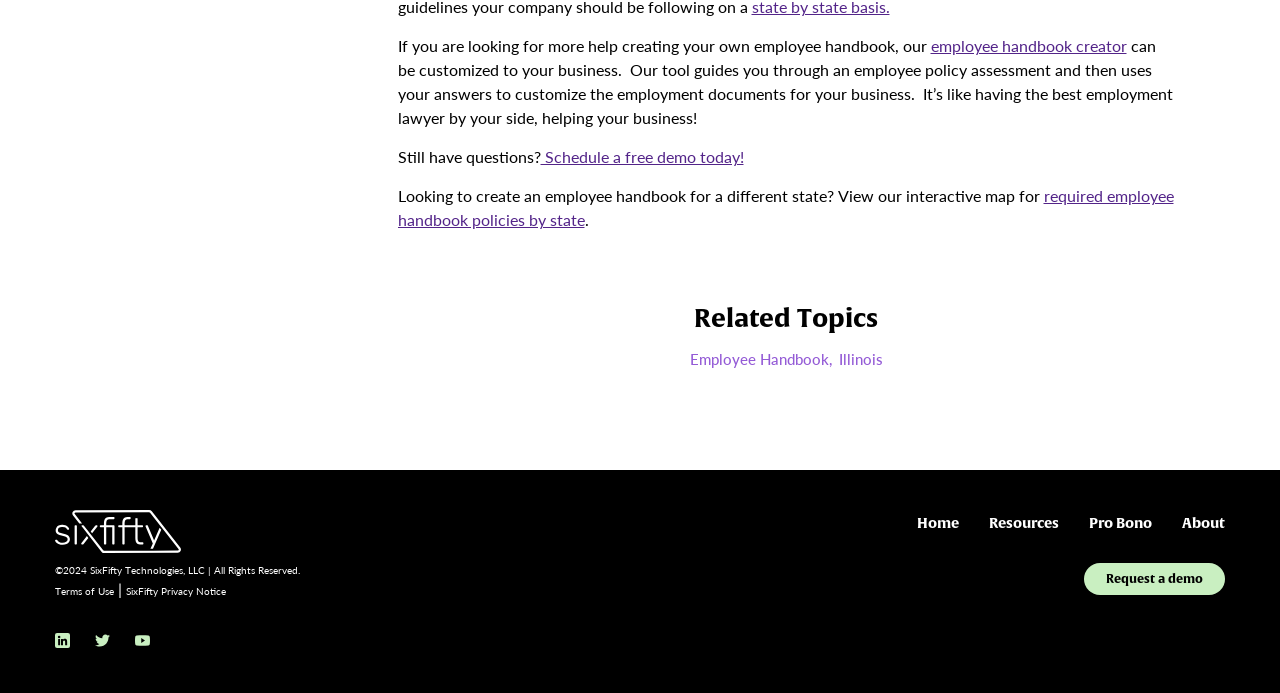Based on the element description Schedule a free demo today!, identify the bounding box coordinates for the UI element. The coordinates should be in the format (top-left x, top-left y, bottom-right x, bottom-right y) and within the 0 to 1 range.

[0.422, 0.209, 0.581, 0.243]